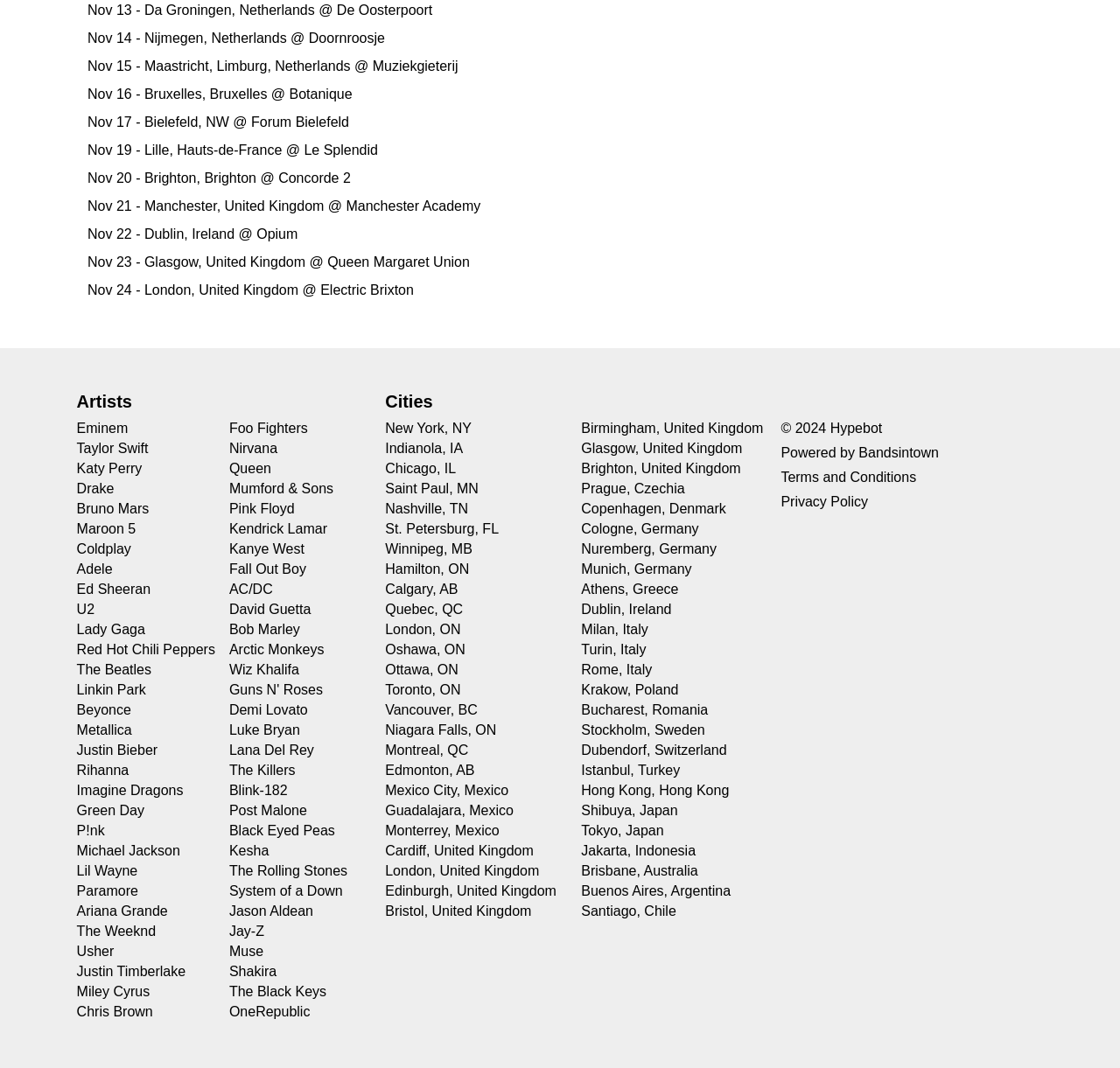Please determine the bounding box coordinates of the element to click on in order to accomplish the following task: "Browse concerts in Chicago, IL". Ensure the coordinates are four float numbers ranging from 0 to 1, i.e., [left, top, right, bottom].

[0.344, 0.432, 0.407, 0.446]